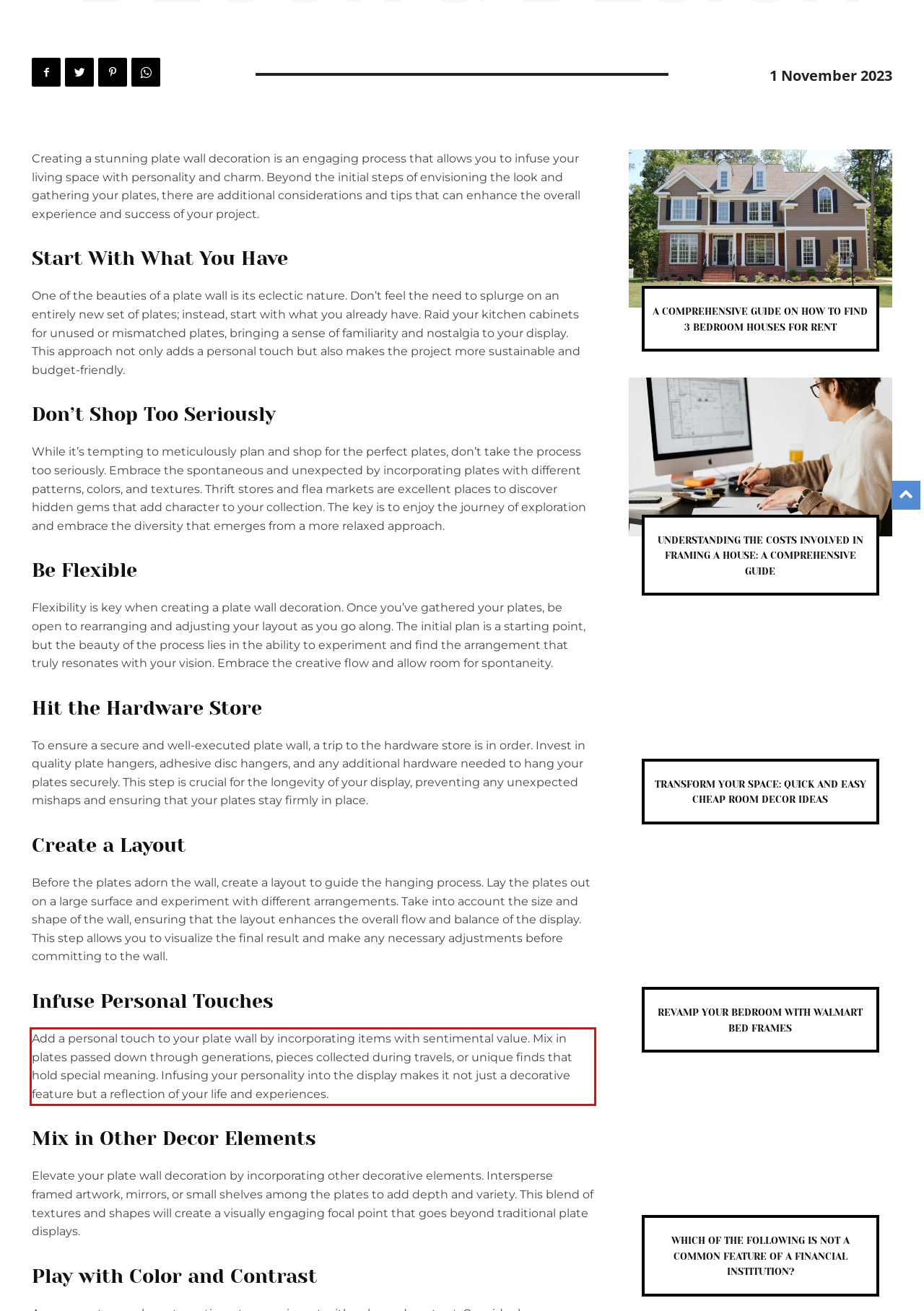Identify the text inside the red bounding box in the provided webpage screenshot and transcribe it.

Add a personal touch to your plate wall by incorporating items with sentimental value. Mix in plates passed down through generations, pieces collected during travels, or unique finds that hold special meaning. Infusing your personality into the display makes it not just a decorative feature but a reflection of your life and experiences.